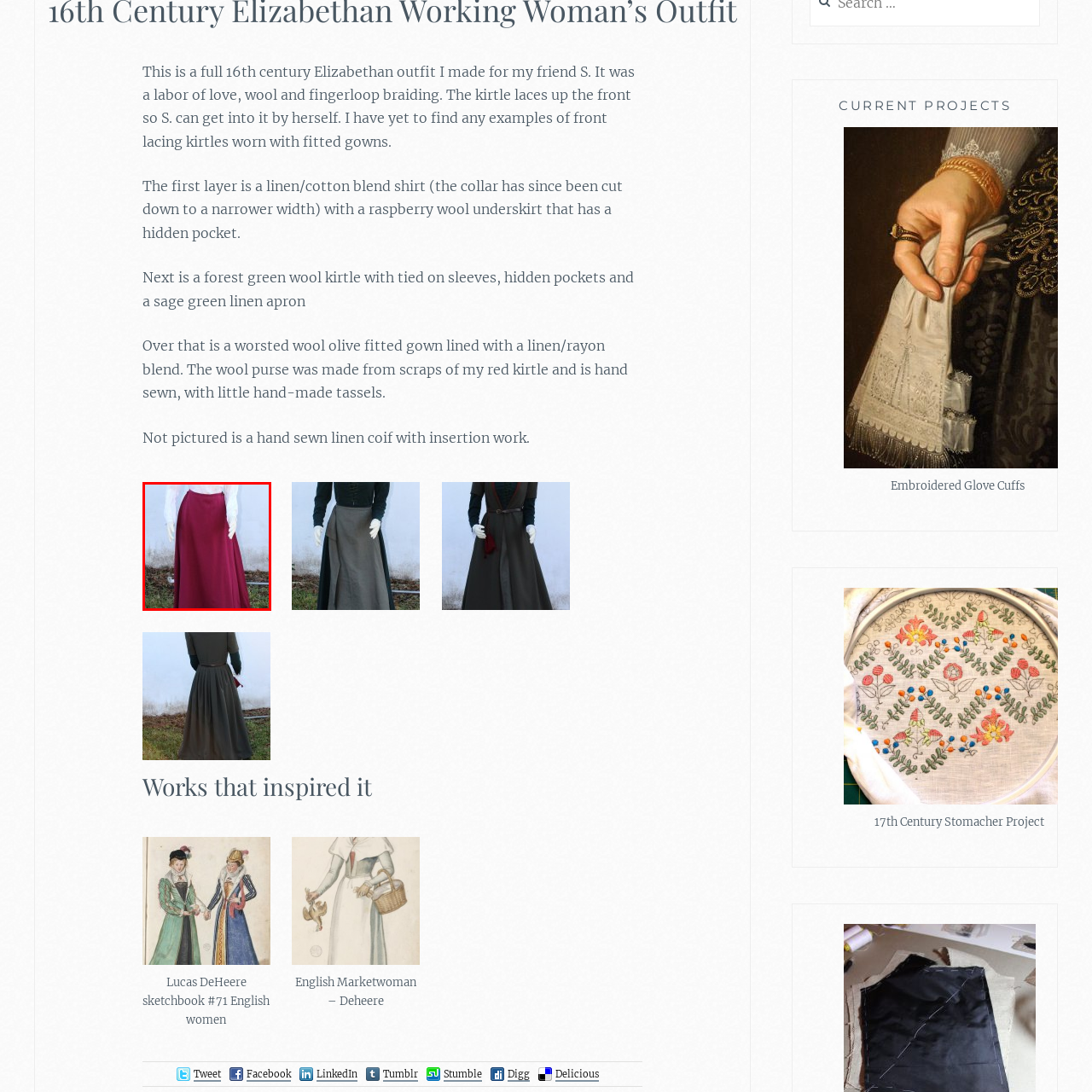How does the wearer fasten the kirtle?
Focus on the red bounded area in the image and respond to the question with a concise word or phrase.

Front-lacing